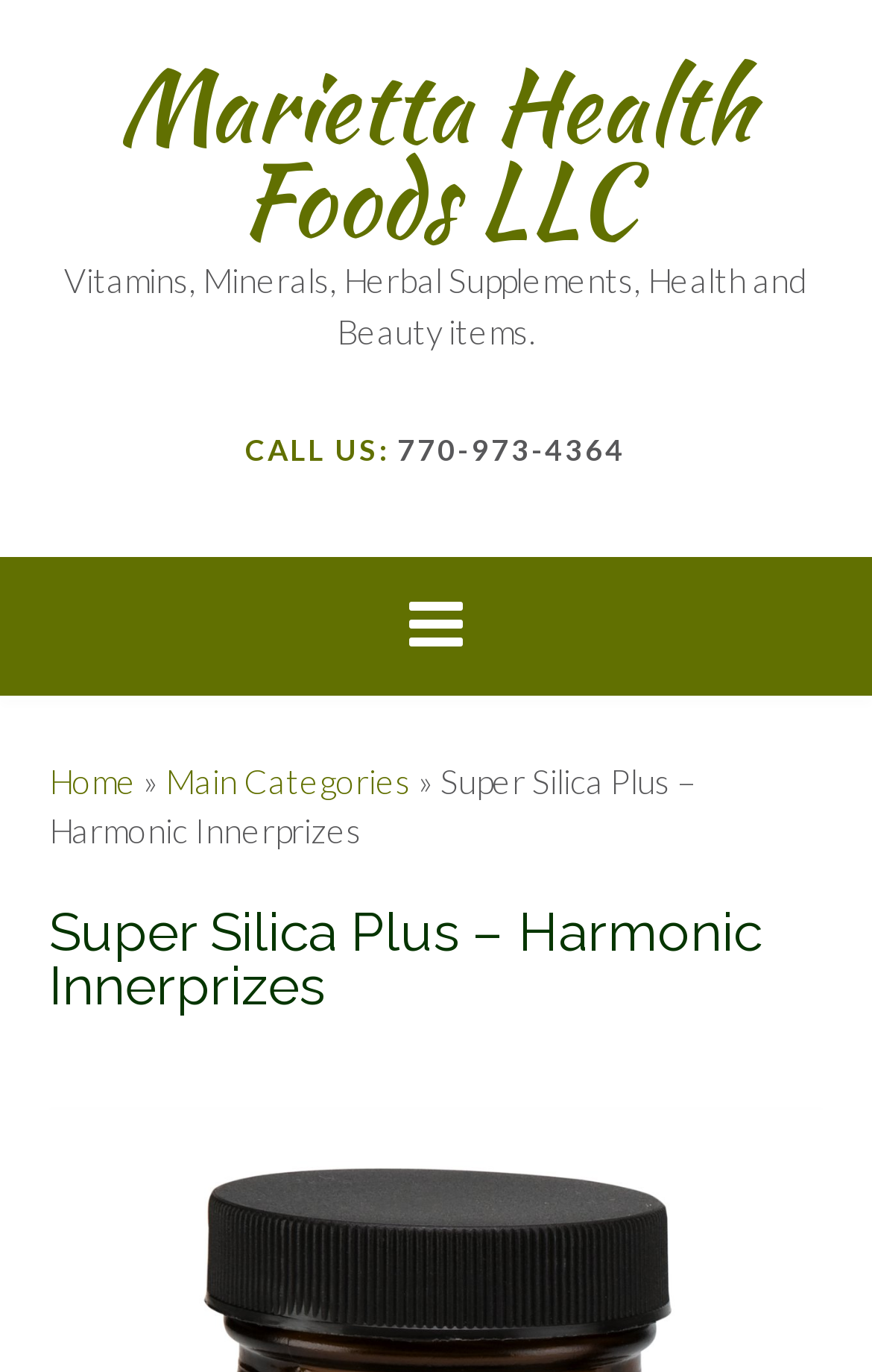Provide a single word or phrase to answer the given question: 
What type of products are sold on this website?

Vitamins, Minerals, Herbal Supplements, Health and Beauty items